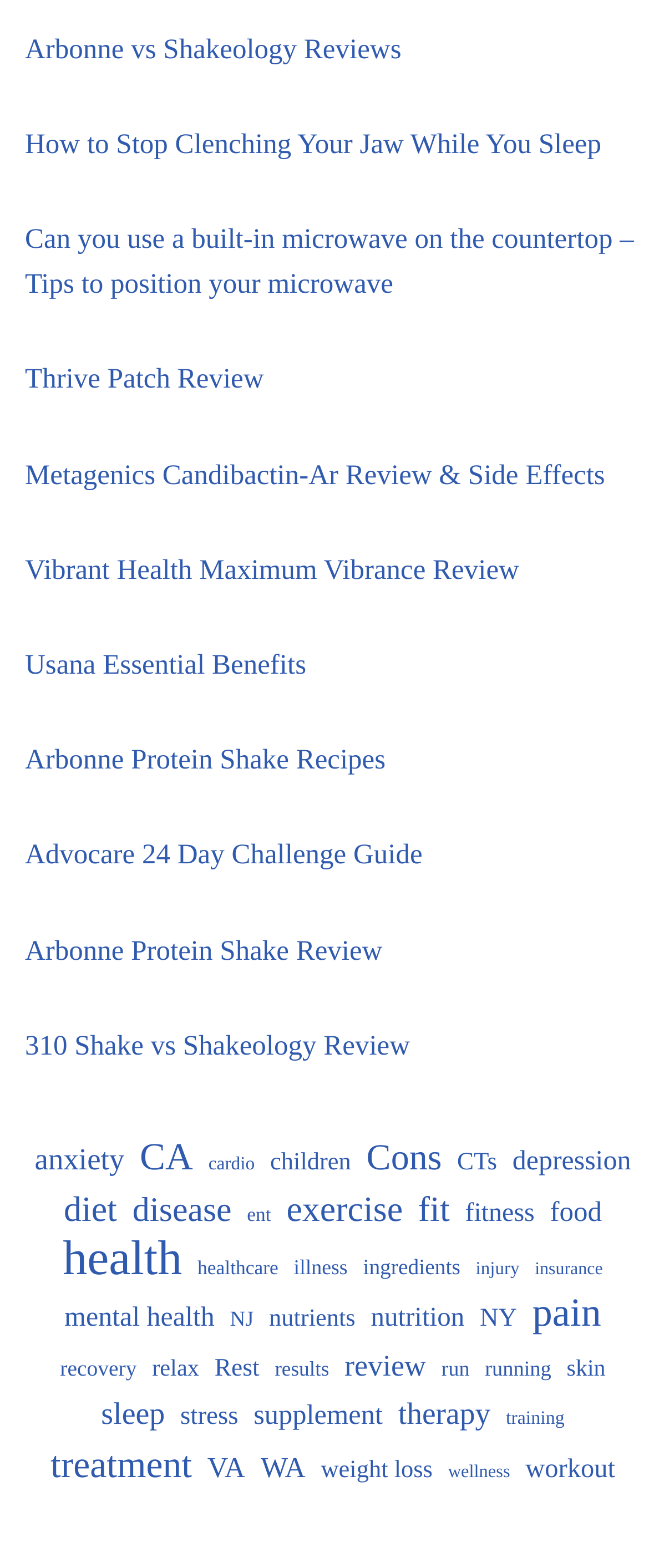What is the topic of the last link on the webpage?
Give a detailed explanation using the information visible in the image.

The last link on the webpage is 'workout (416 items)', which suggests that the topic of this link is related to 'workout' or exercise routines.